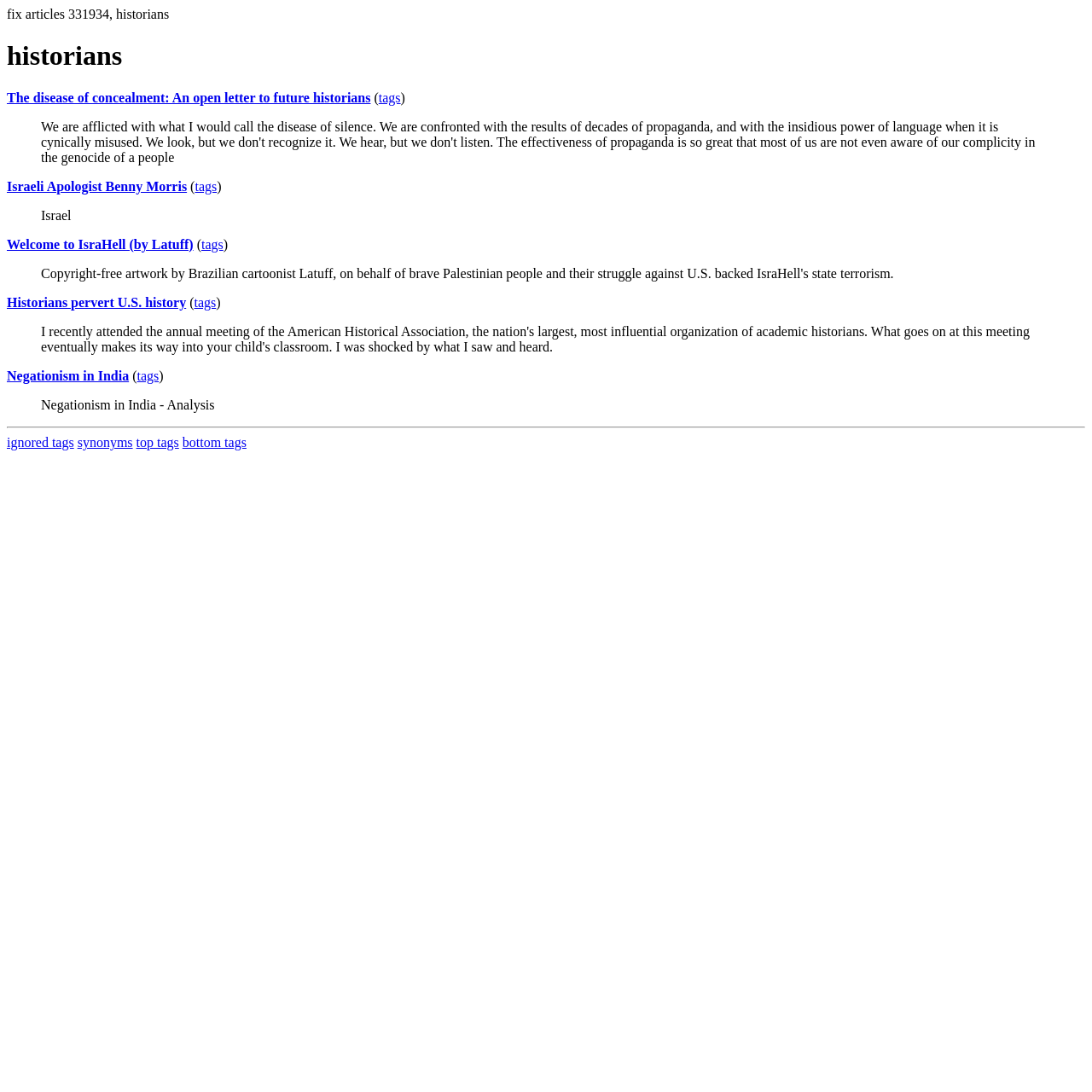What is the last link text?
Look at the screenshot and respond with a single word or phrase.

bottom tags